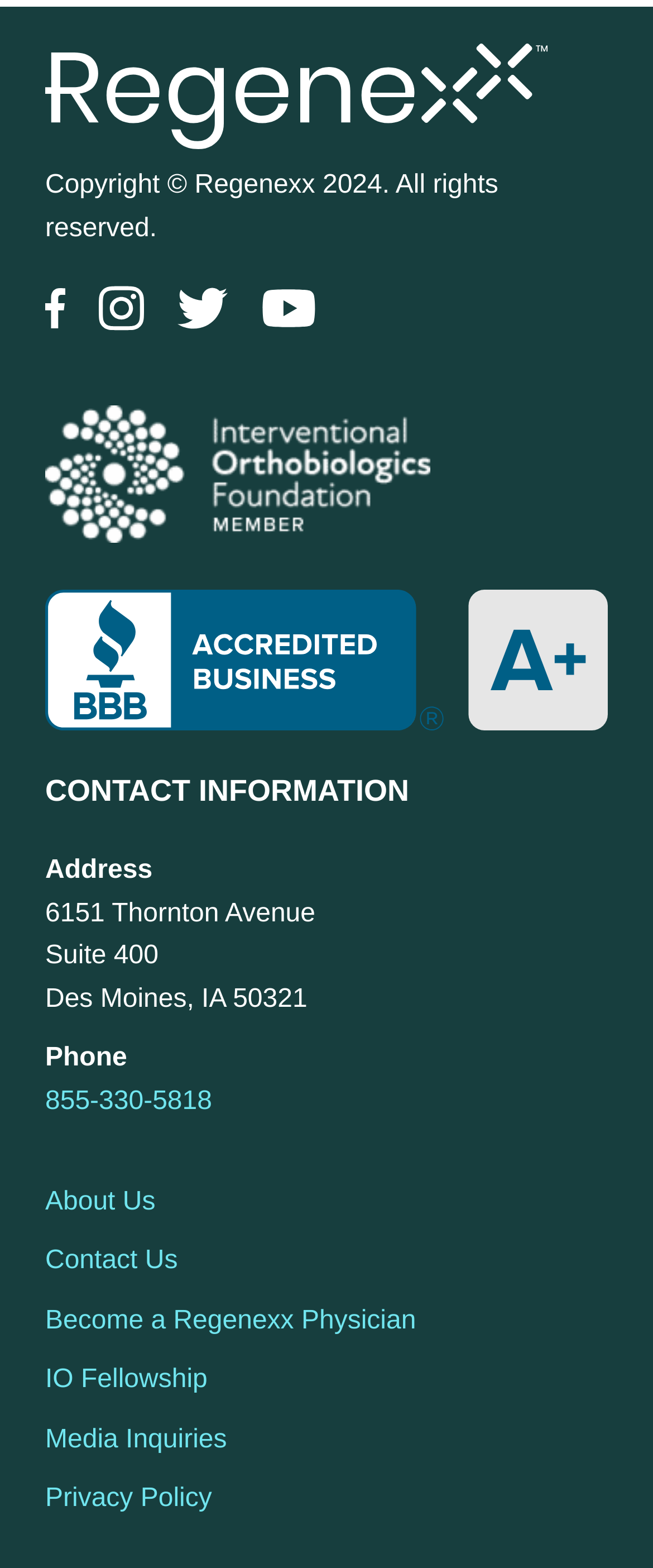What is the copyright year of Regenexx?
Kindly offer a comprehensive and detailed response to the question.

The copyright year is obtained from the static text 'Copyright © Regenexx 2024. All rights reserved.' which is located at the top of the webpage.